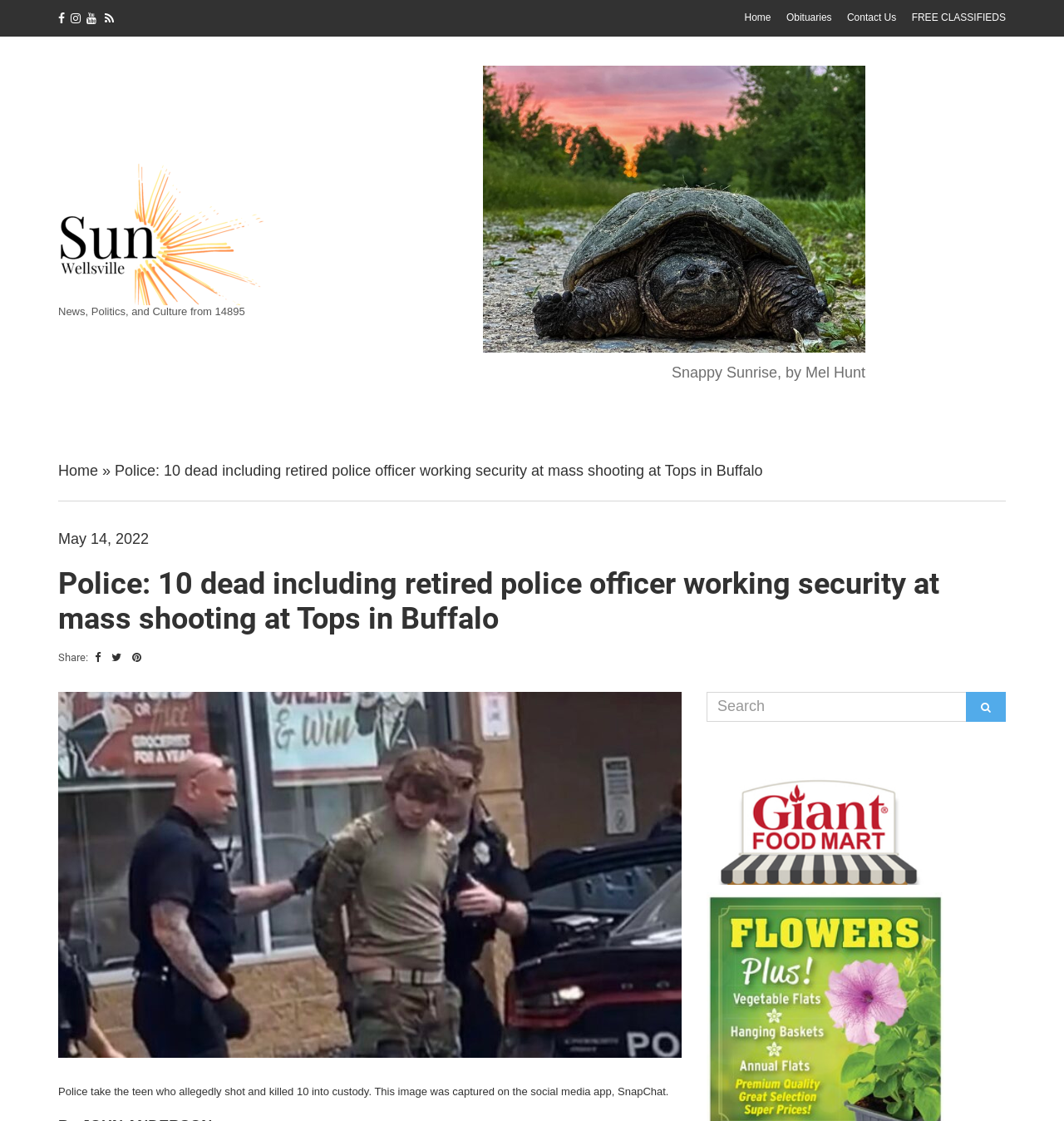What is the name of the newspaper?
Look at the image and answer with only one word or phrase.

THE WELLSVILLE SUN